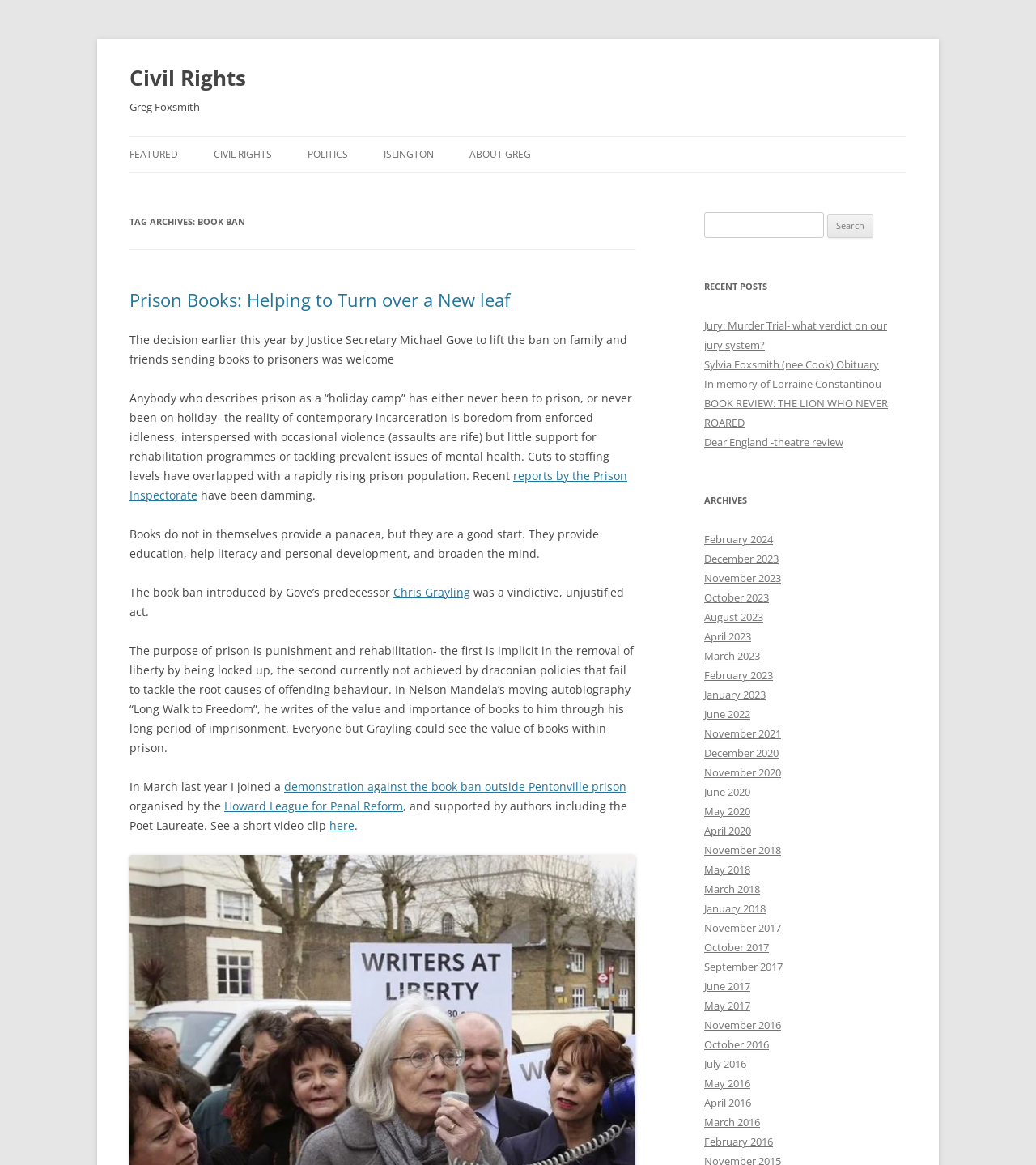What is the title of the first heading?
Using the information from the image, answer the question thoroughly.

The first heading is 'Civil Rights' which is located at the top of the webpage with a bounding box coordinate of [0.125, 0.05, 0.875, 0.083].